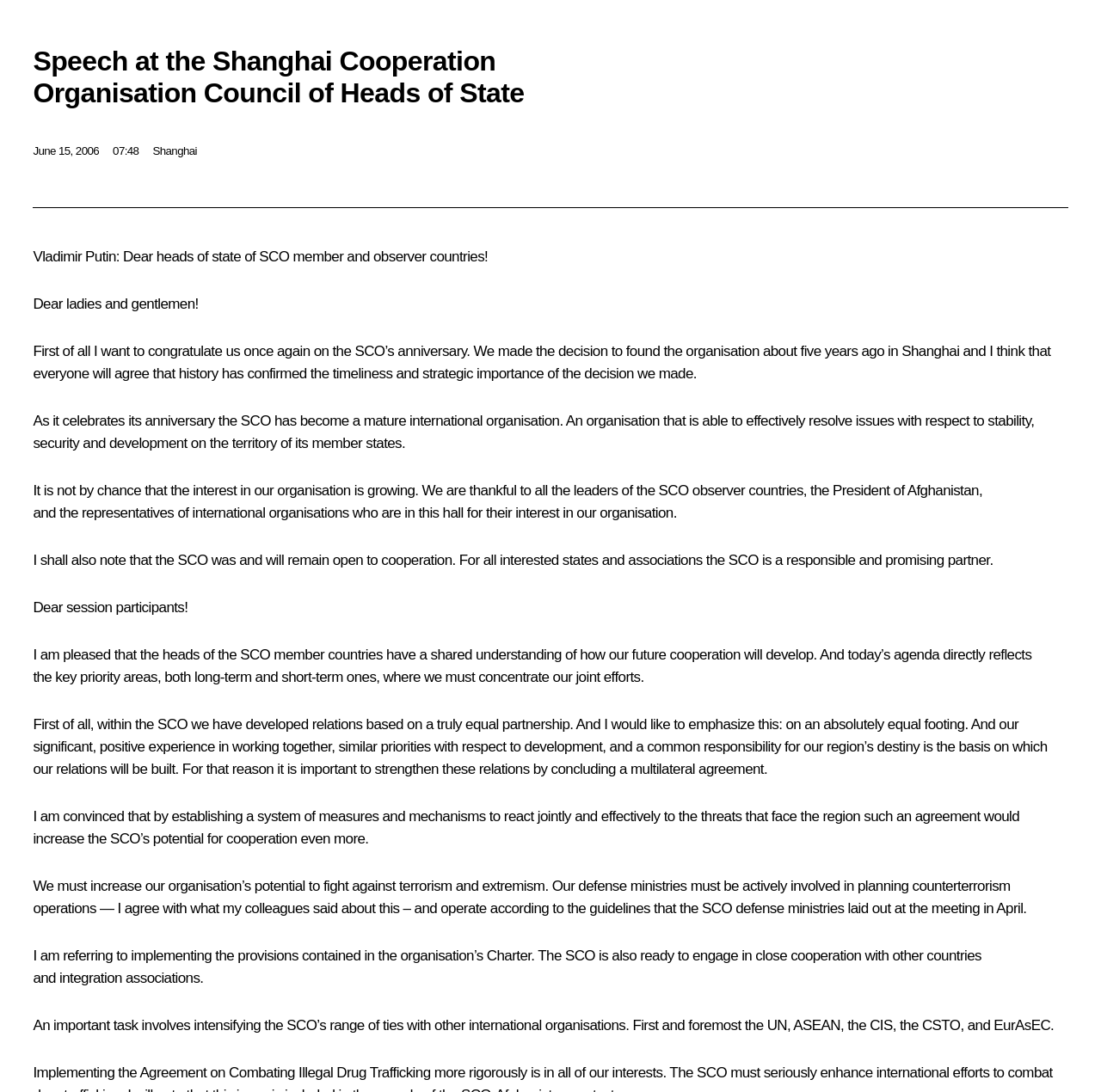Identify the webpage's primary heading and generate its text.

Speech at the Shanghai Cooperation Organisation Council of Heads of State